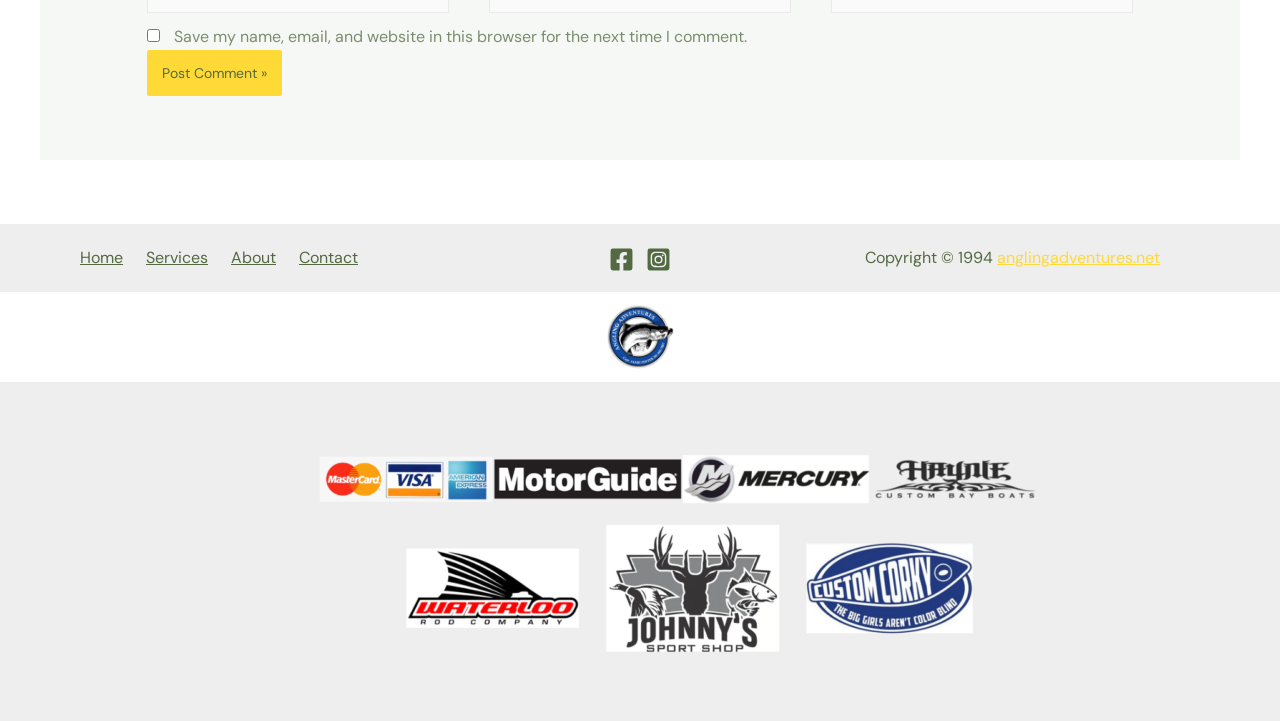How many navigation links are present?
Can you provide a detailed and comprehensive answer to the question?

The navigation element contains four link elements with the texts 'Home', 'Services', 'About', and 'Contact', which suggests that there are four navigation links present on the webpage.